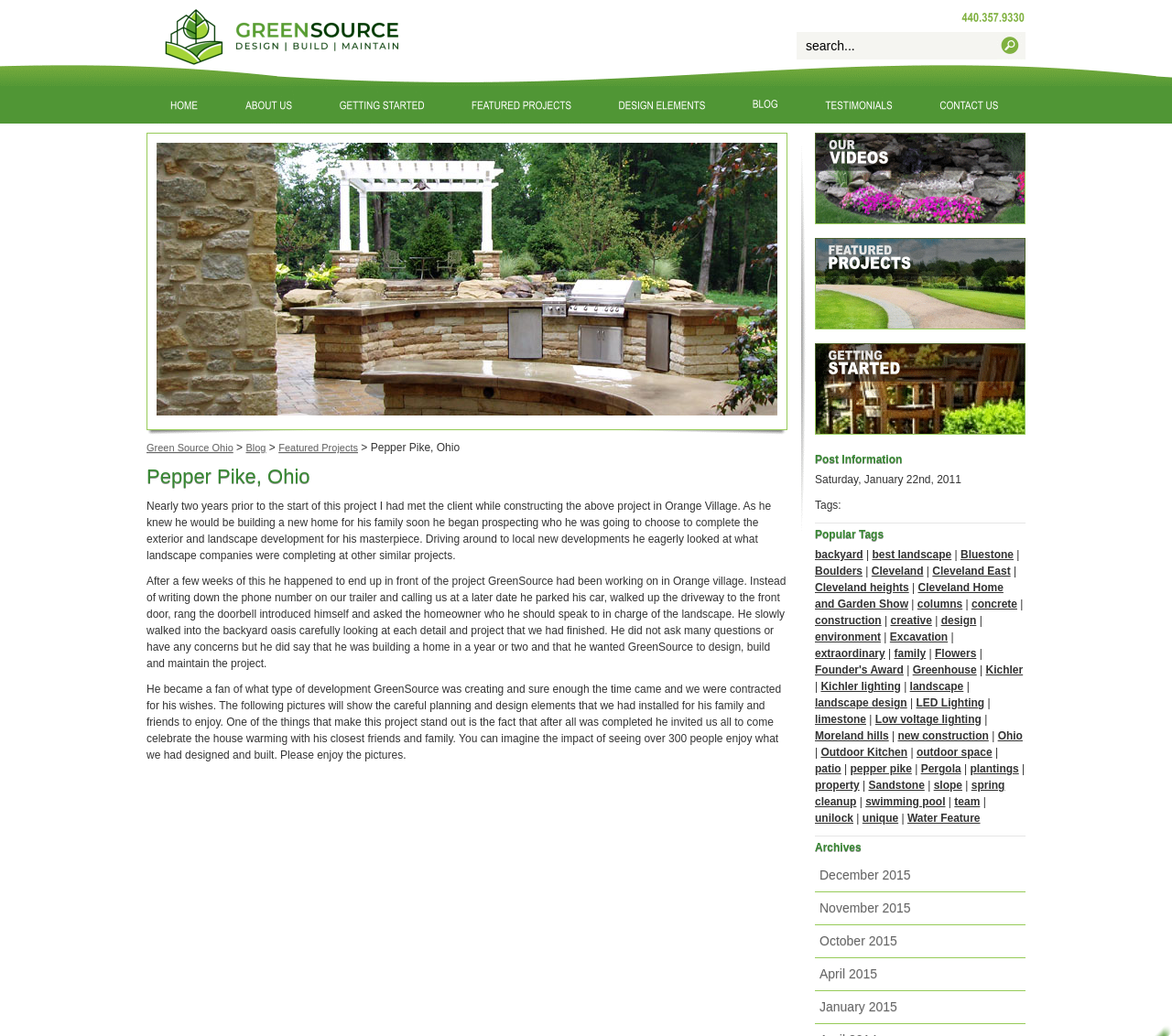What type of project is being described in the webpage?
Answer the question with as much detail as you can, using the image as a reference.

The webpage describes a project involving landscape development, as evident from the text content of elements with IDs 275, 276, and 277, which mention the design, build, and maintenance of a landscape project.